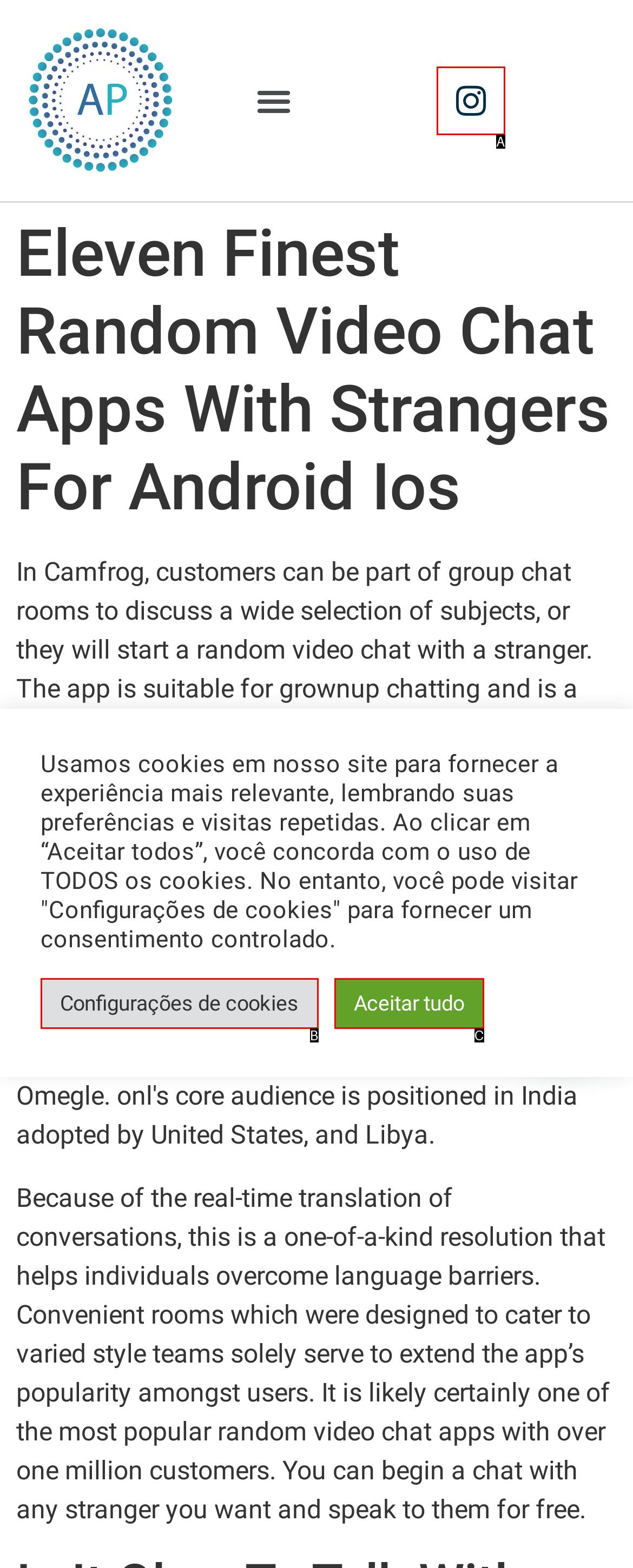Determine the HTML element that best matches this description: Aceitar tudo from the given choices. Respond with the corresponding letter.

C